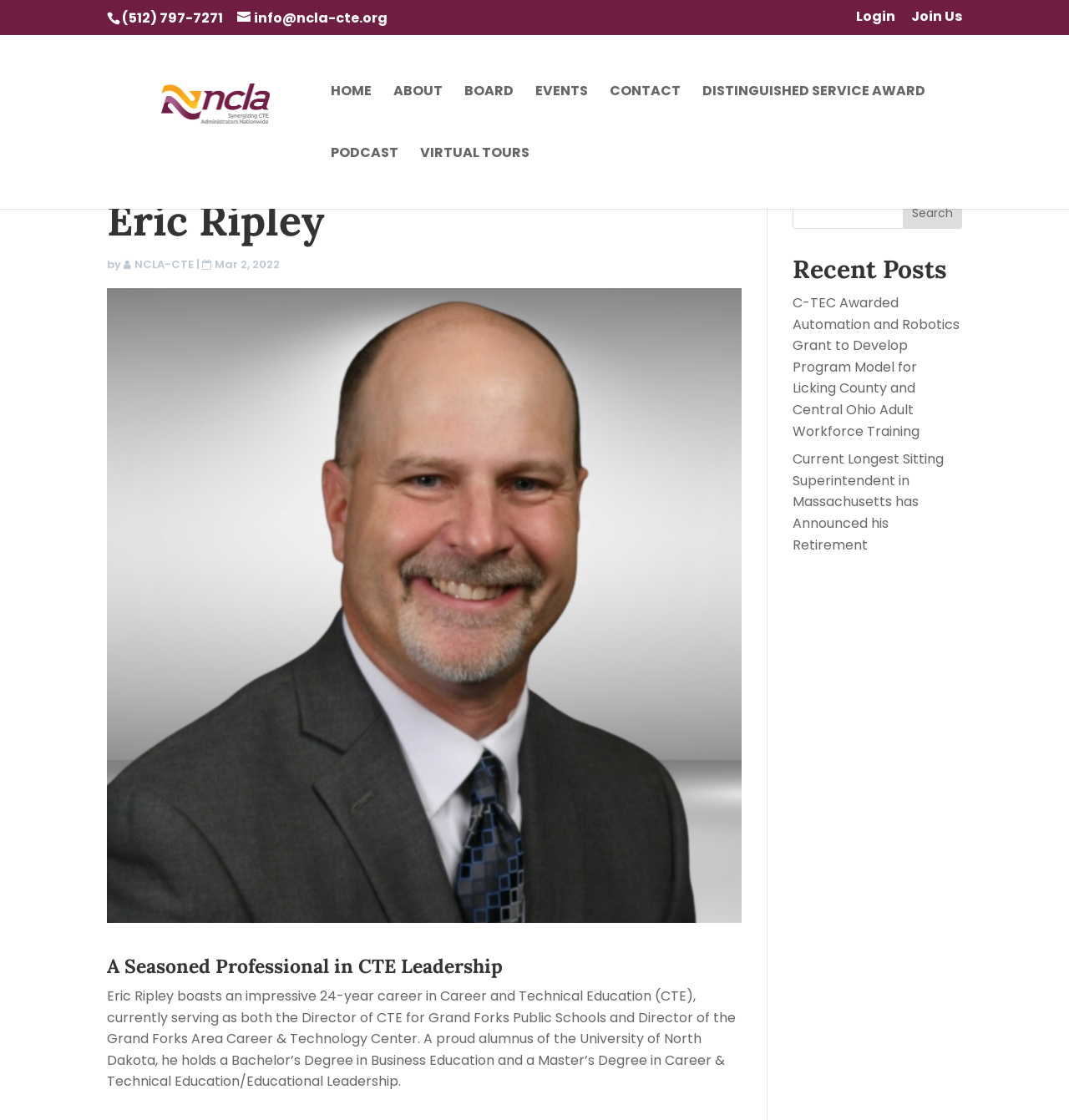Identify the bounding box for the UI element described as: "parent_node: HIRE WRITER". The coordinates should be four float numbers between 0 and 1, i.e., [left, top, right, bottom].

None